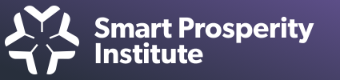Answer with a single word or phrase: 
What is the color scheme of the logo?

Purple